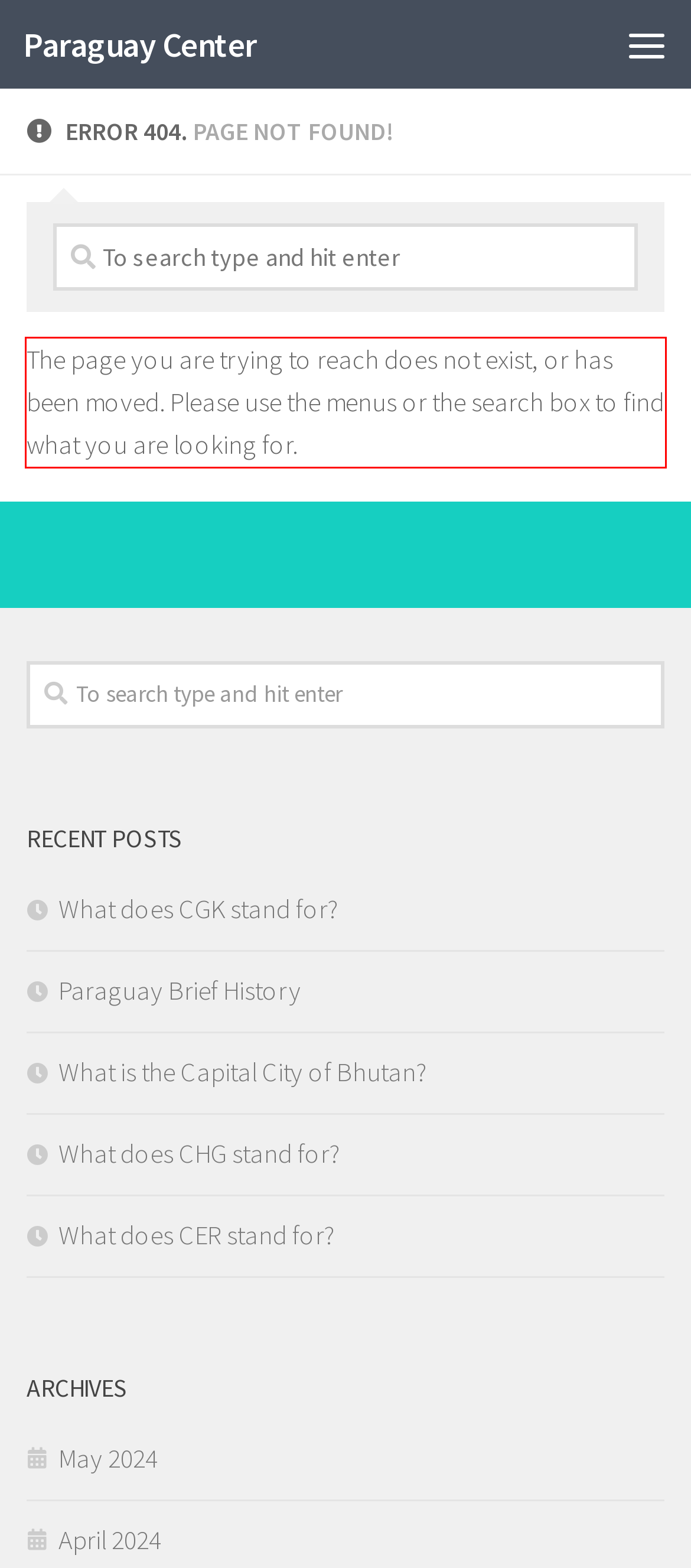Analyze the red bounding box in the provided webpage screenshot and generate the text content contained within.

The page you are trying to reach does not exist, or has been moved. Please use the menus or the search box to find what you are looking for.